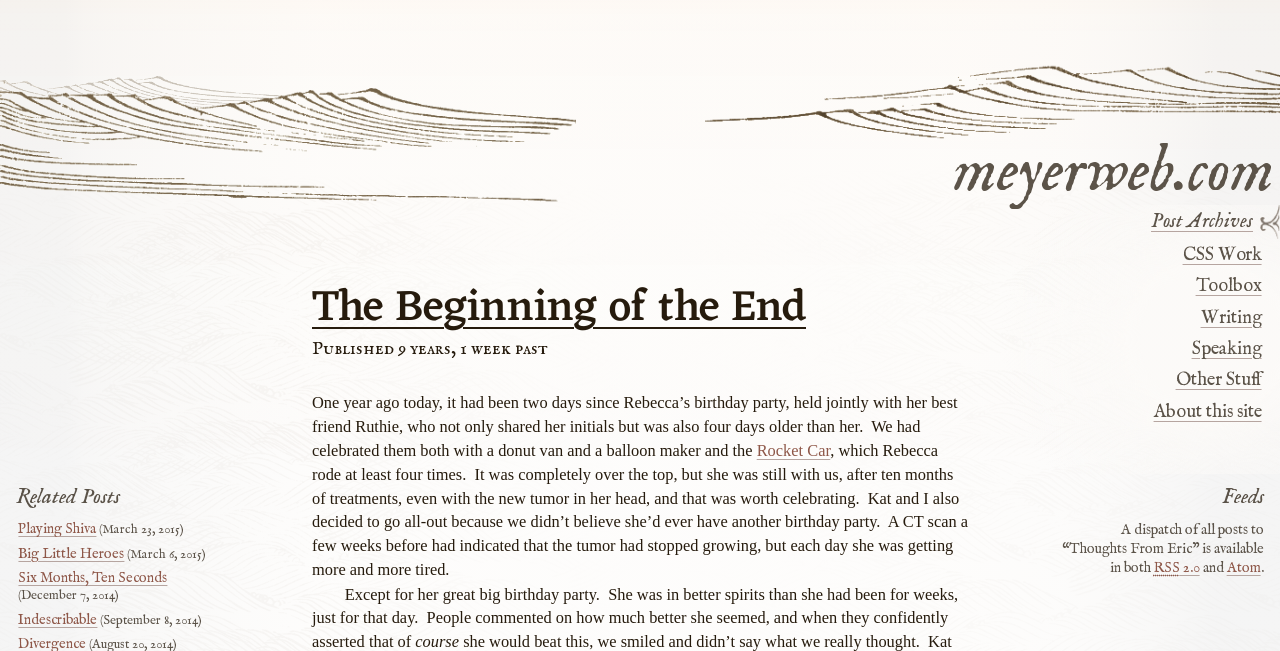What is the name of the link below 'Post Archives'? Analyze the screenshot and reply with just one word or a short phrase.

CSS Work